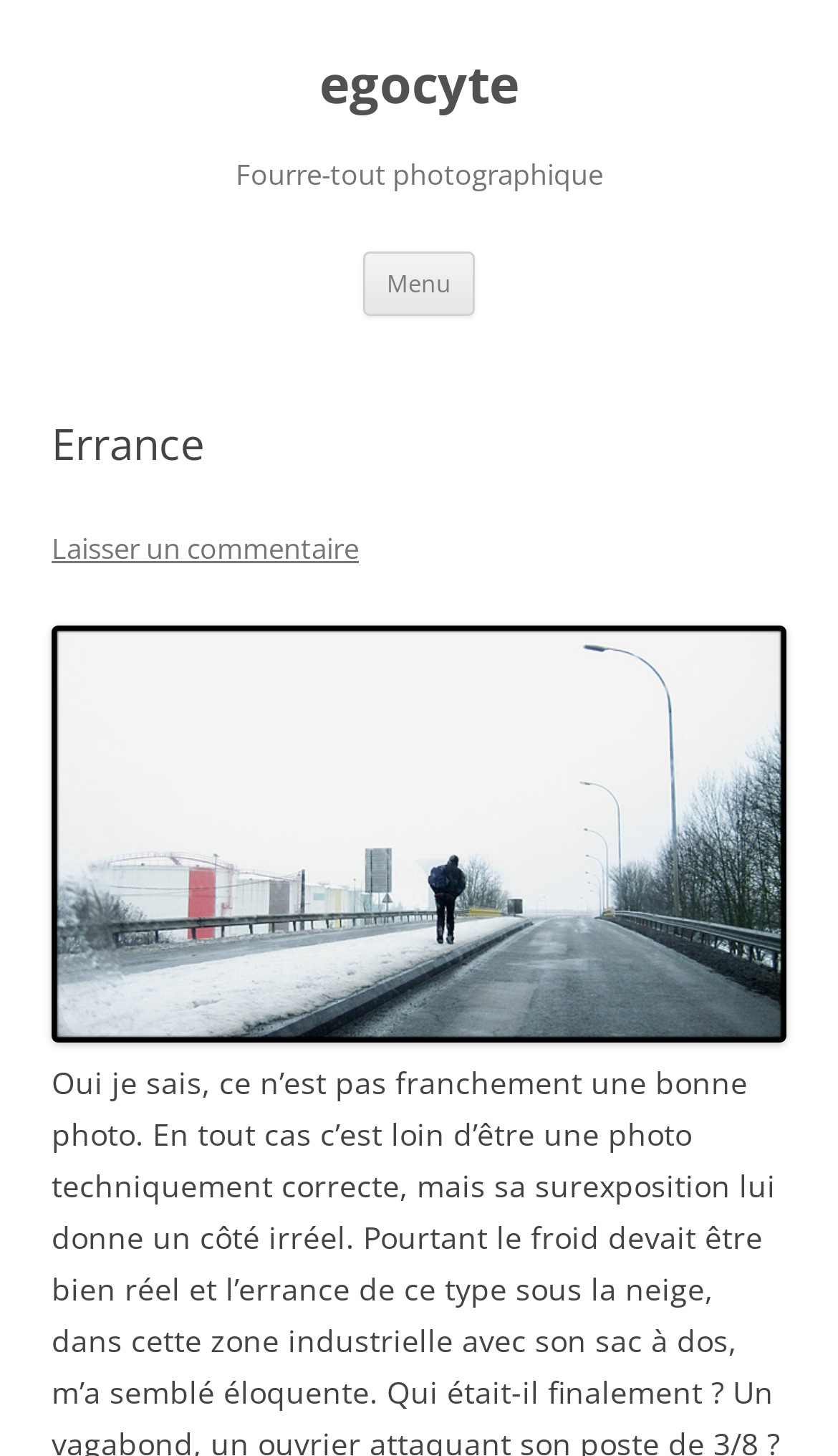Extract the bounding box coordinates for the UI element described as: "Menu".

[0.433, 0.173, 0.567, 0.216]